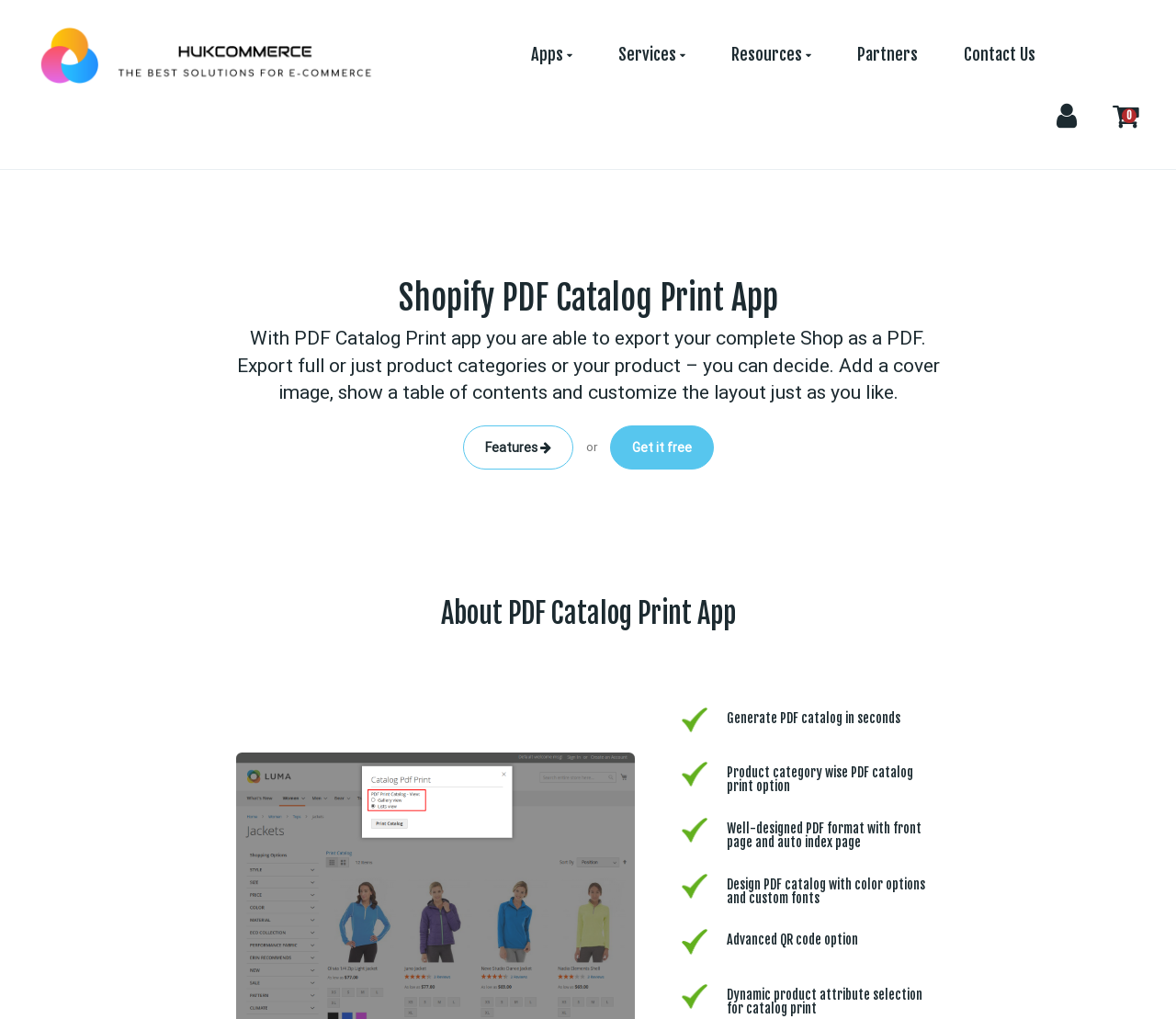What is the purpose of the PDF Catalog Print App?
Please look at the screenshot and answer in one word or a short phrase.

Create PDF catalogs